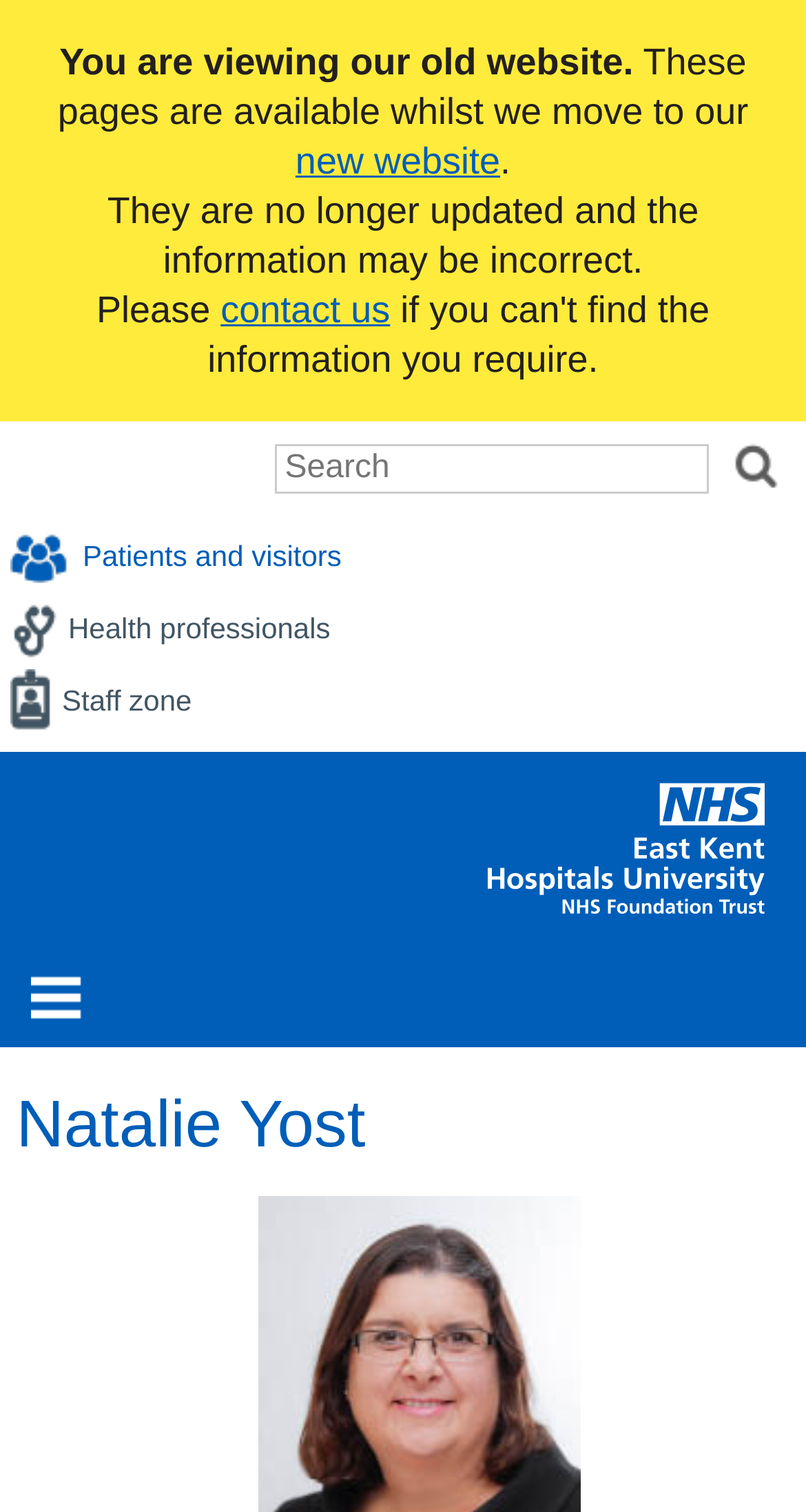How many hospitals are listed?
Based on the image, please offer an in-depth response to the question.

There are five hospitals listed on the webpage, namely William Harvey, Queen Elizabeth The Queen Mother, Kent & Canterbury, Buckland, and Royal Victoria.